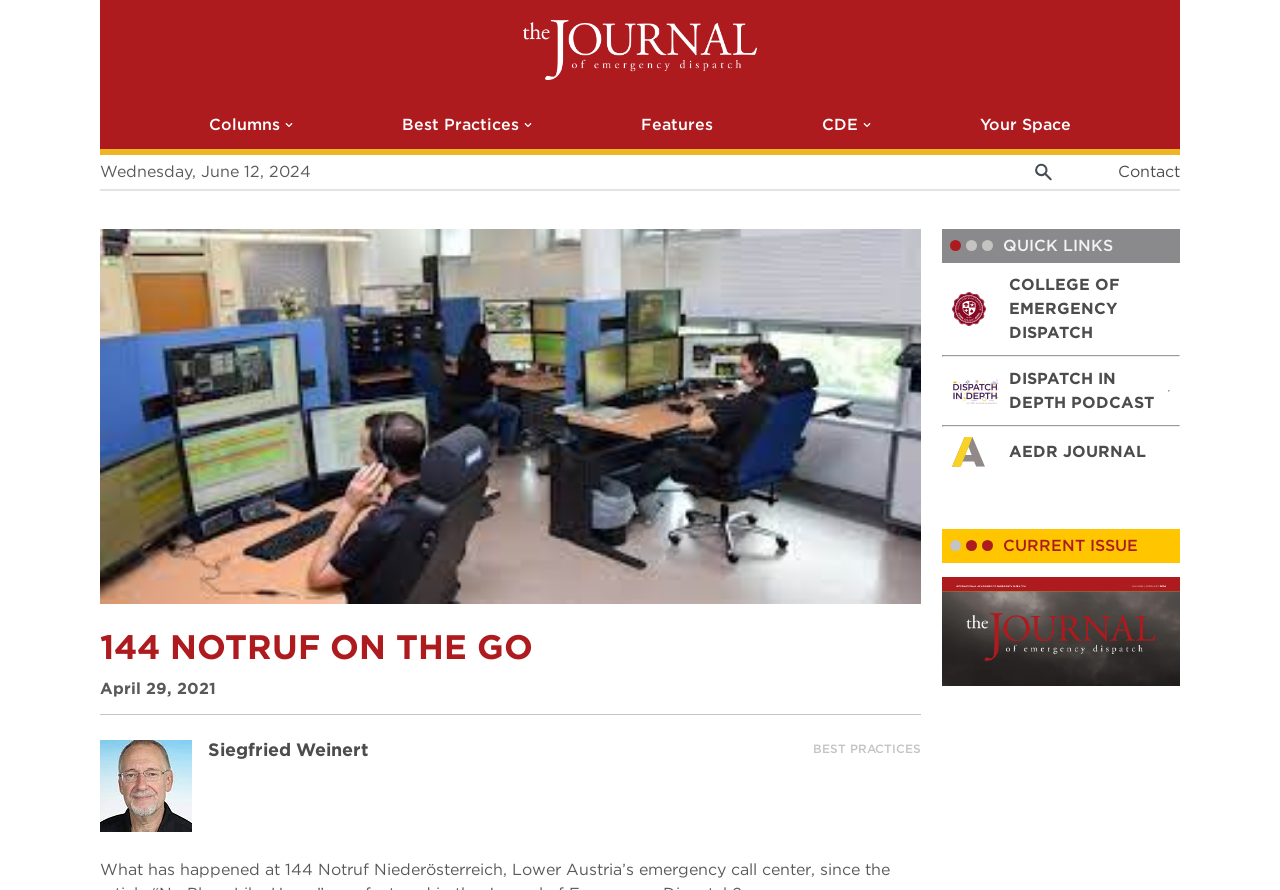Identify the bounding box for the element characterized by the following description: "parent_node: CURRENT ISSUE".

[0.736, 0.648, 0.922, 0.993]